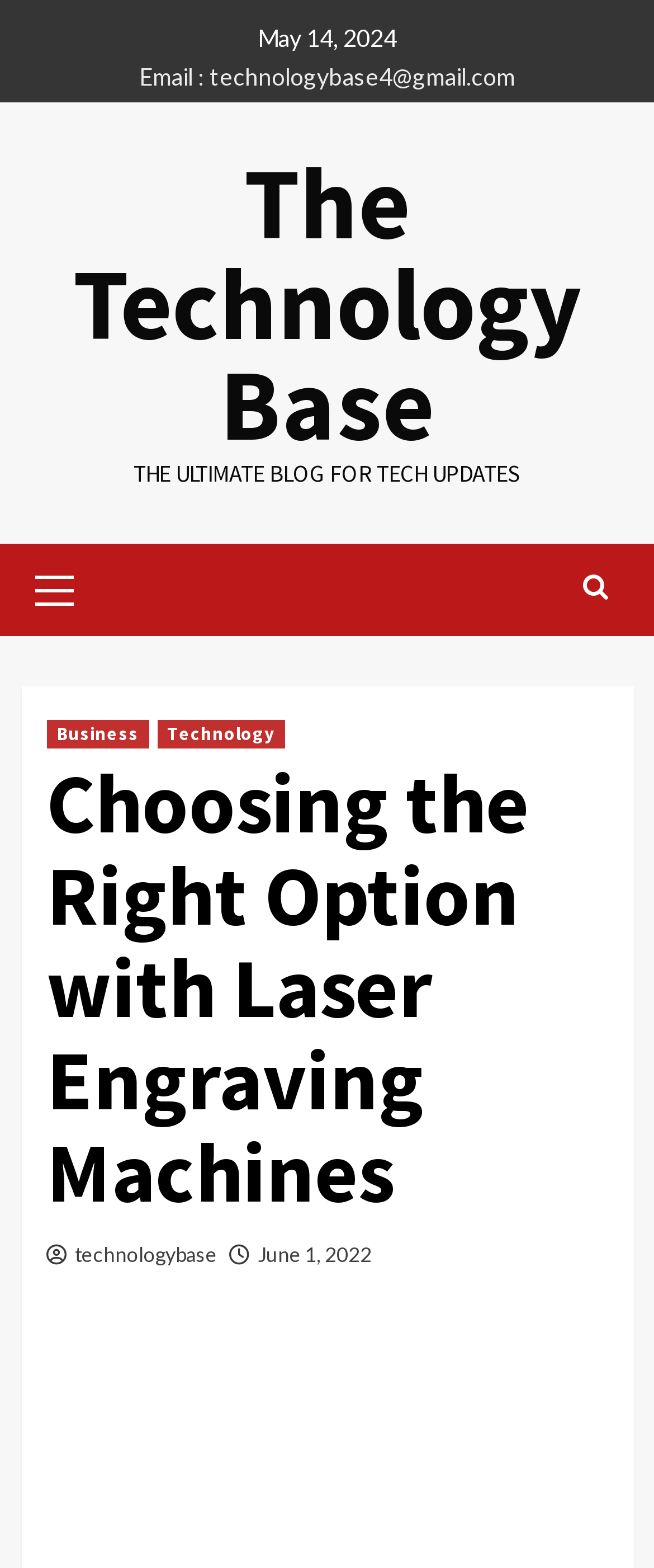Please identify the bounding box coordinates of the area that needs to be clicked to follow this instruction: "Explore Business category".

[0.071, 0.46, 0.227, 0.478]